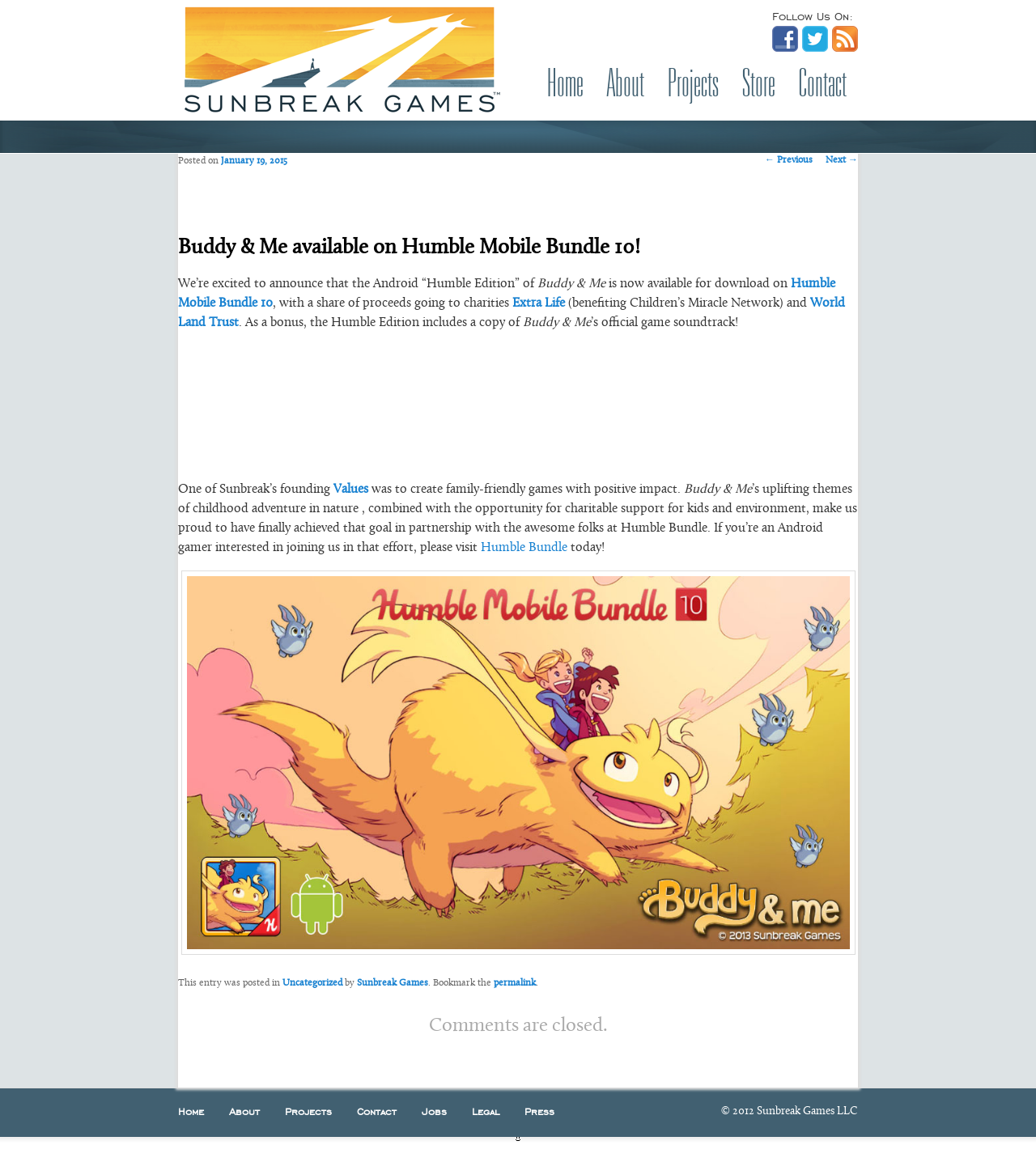Please find the bounding box coordinates of the section that needs to be clicked to achieve this instruction: "Visit Humble Bundle".

[0.464, 0.466, 0.548, 0.477]